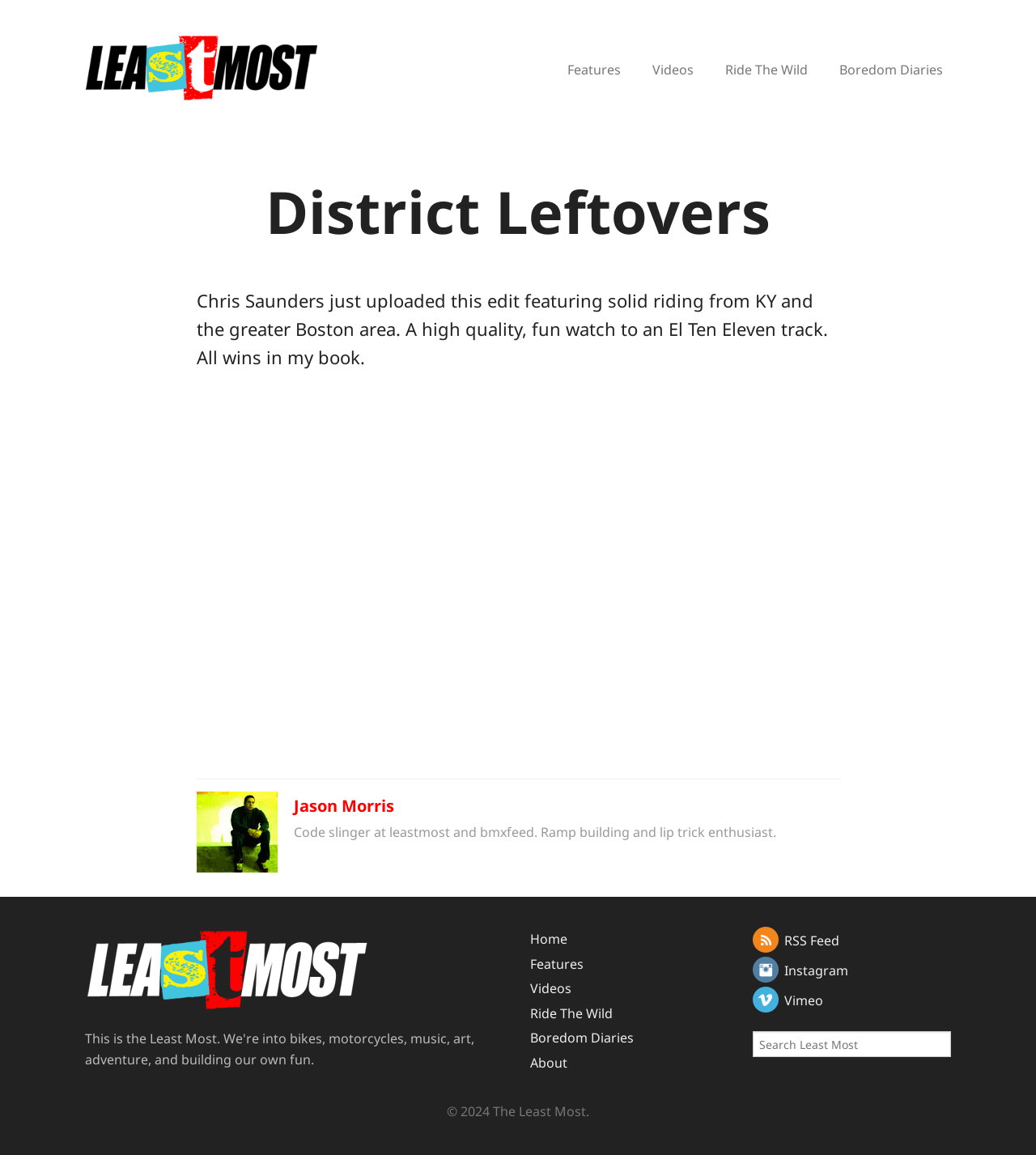Please identify the bounding box coordinates of the element's region that I should click in order to complete the following instruction: "Search for something". The bounding box coordinates consist of four float numbers between 0 and 1, i.e., [left, top, right, bottom].

[0.727, 0.893, 0.918, 0.915]